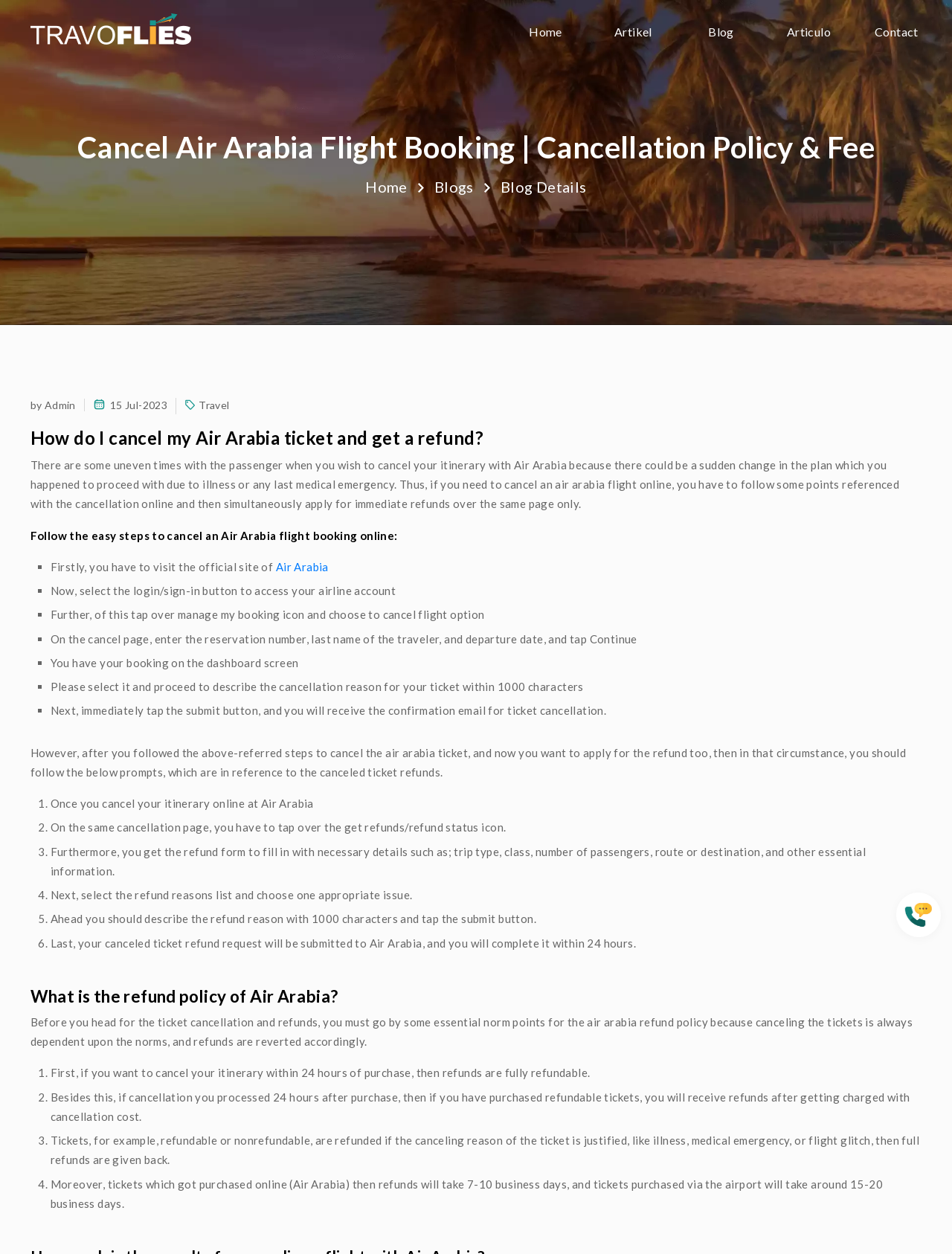Identify the bounding box coordinates of the clickable region to carry out the given instruction: "Click the 'Home' link".

[0.546, 0.014, 0.6, 0.037]